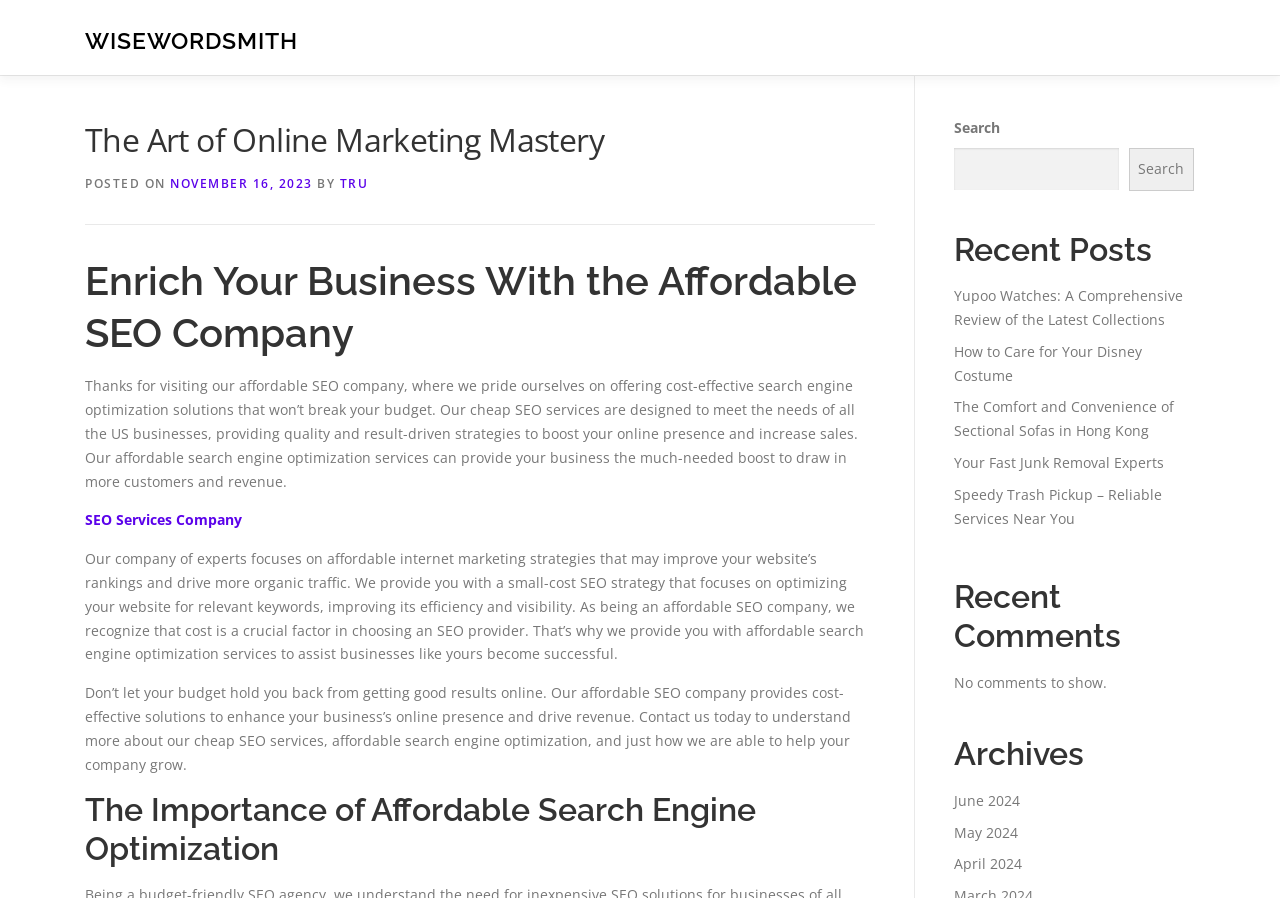Locate the bounding box for the described UI element: "Contact". Ensure the coordinates are four float numbers between 0 and 1, formatted as [left, top, right, bottom].

[0.055, 0.0, 0.185, 0.048]